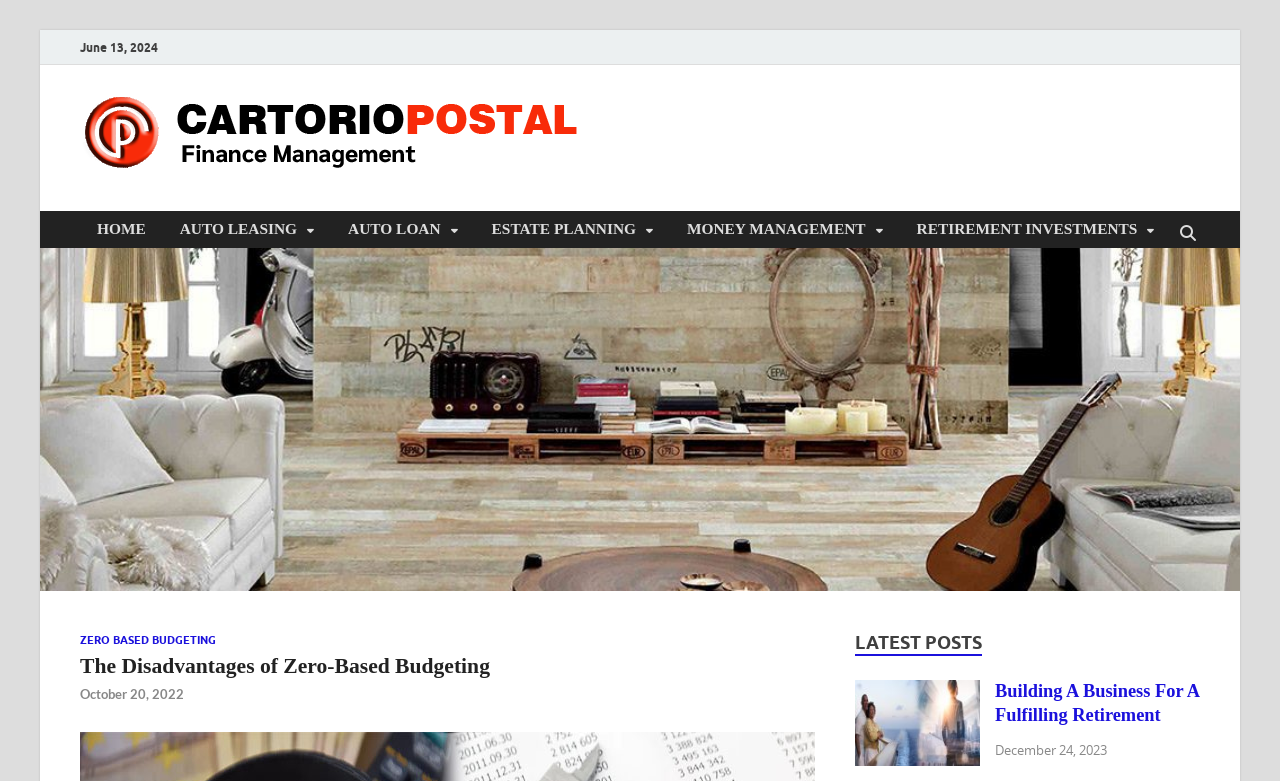What is the date of the latest post?
Please provide a comprehensive answer based on the contents of the image.

I found the latest post section on the webpage, which has a heading 'LATEST POSTS'. Under this section, I found a post with a date 'December 24, 2023', which is the latest post.